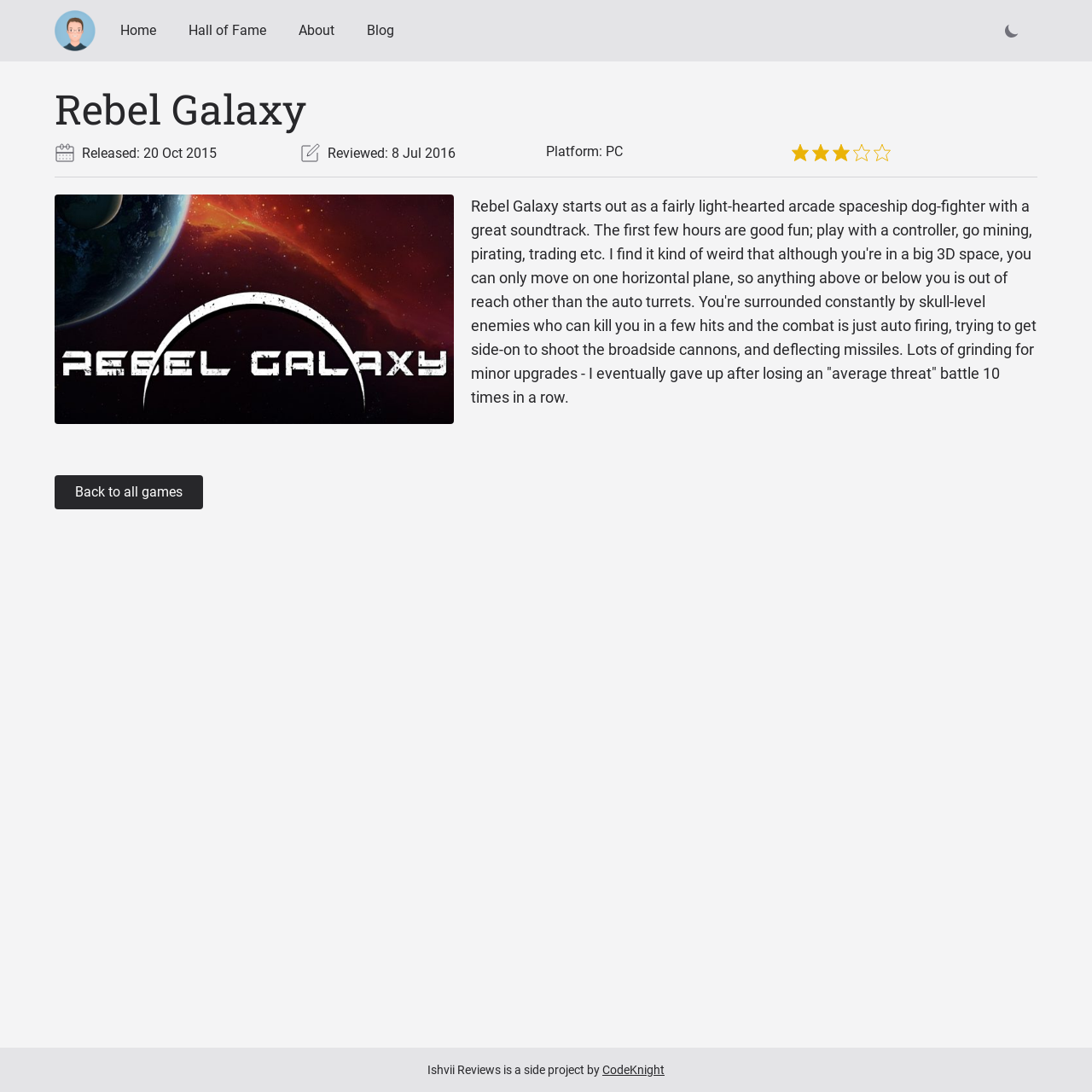Predict the bounding box for the UI component with the following description: "Hall of Fame".

[0.166, 0.015, 0.251, 0.041]